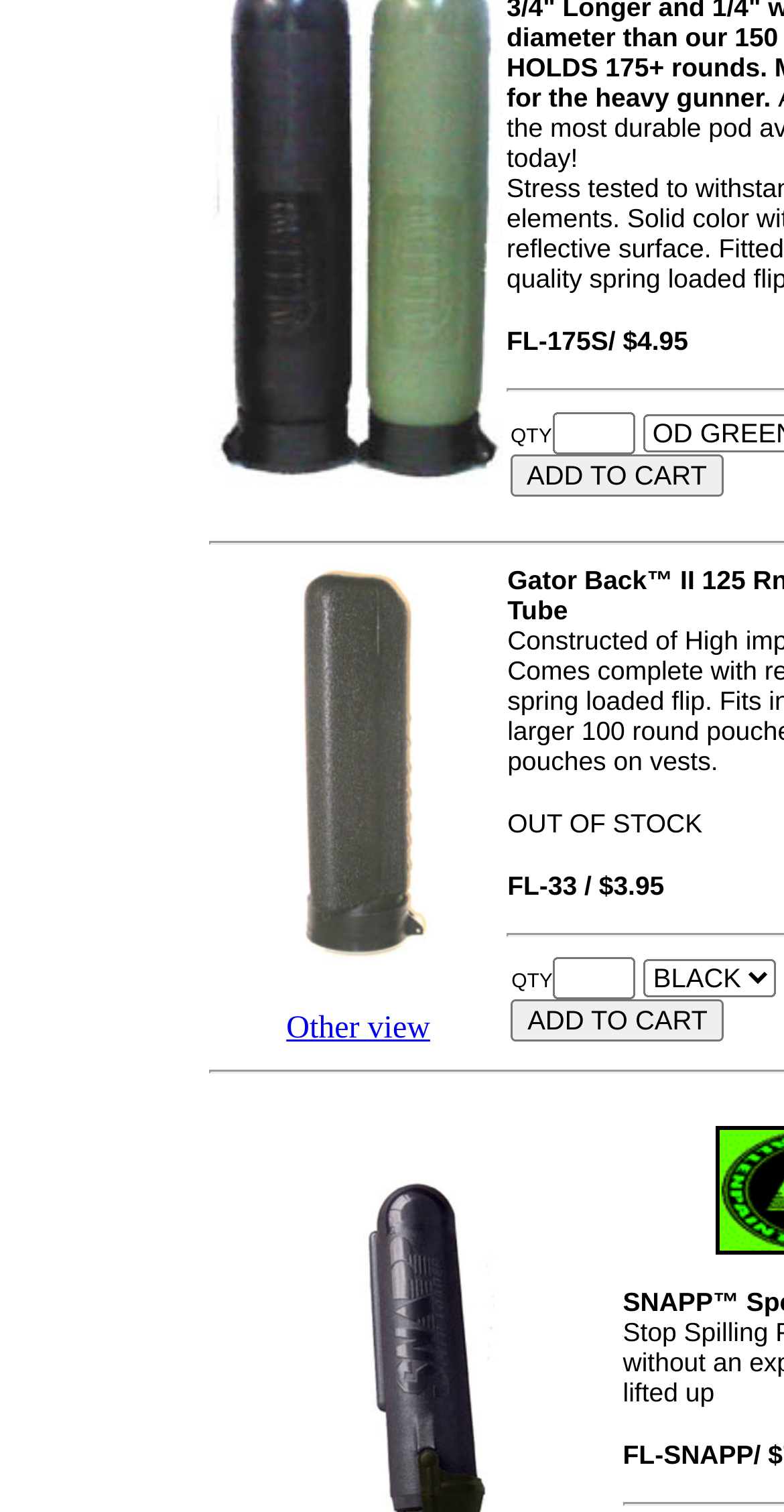Answer briefly with one word or phrase:
How many textboxes are on the webpage?

2